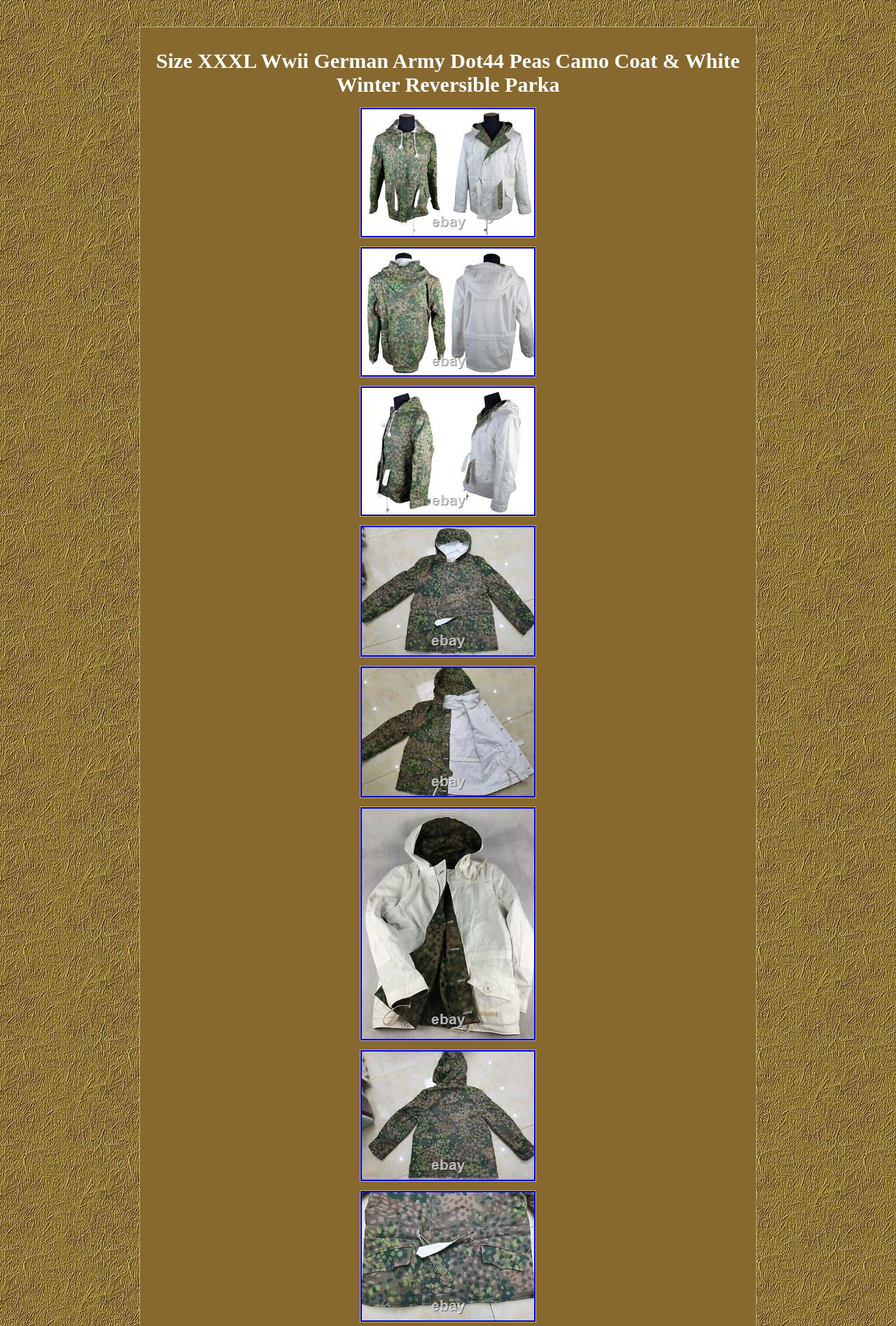Reply to the question with a brief word or phrase: Is the coat reversible?

Yes